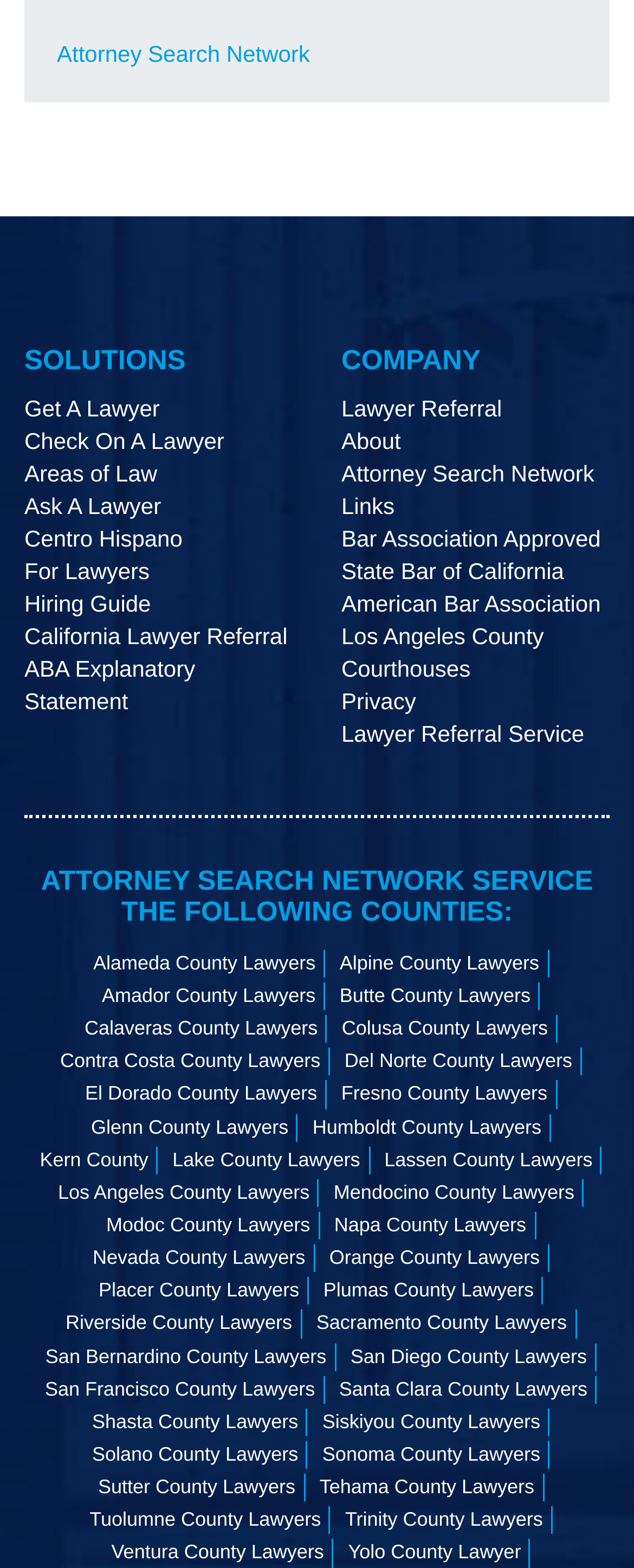How many counties are listed on this webpage? Analyze the screenshot and reply with just one word or a short phrase.

58